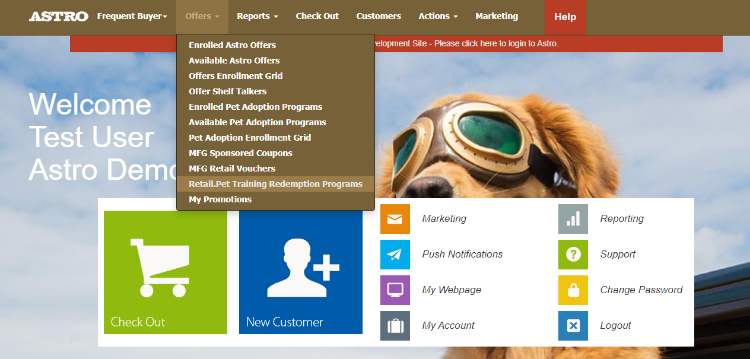Create a detailed narrative that captures the essence of the image.

The image captures a section of the Astro user interface, specifically illustrating the "Offers" menu. This interface welcomes a test user named "Astro Demo" and provides navigation options for various features, including "Check Out," "New Customer," and several links related to offers and pet adoption programs. 

In the foreground, a stylized shopping cart icon signifies the "Check Out" feature, while a person icon suggests the "New Customer" function. The top-left corner displays a dropdown menu listing multiple options, such as "Enrolled Astro Offers," "Available Astro Offers," and "Retail.Pet Training Redemption Programs," highlighting the platform's focus on pet-related offers.

The image is visually dynamic, featuring a light background paired with vibrant icons that make navigation intuitive and user-friendly. The inclusion of the friendly dog character adds an inviting touch, appealing to pet lovers engaging with this web platform.